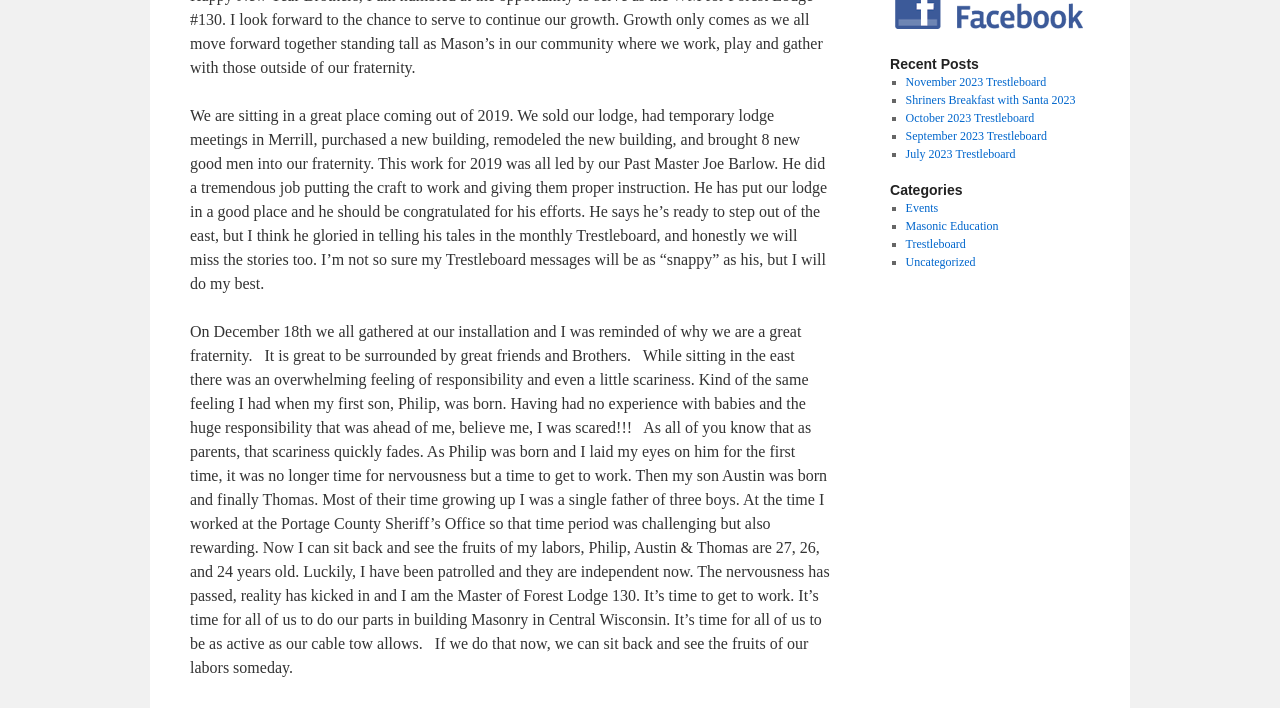Locate and provide the bounding box coordinates for the HTML element that matches this description: "November 2023 Trestleboard".

[0.707, 0.106, 0.817, 0.126]